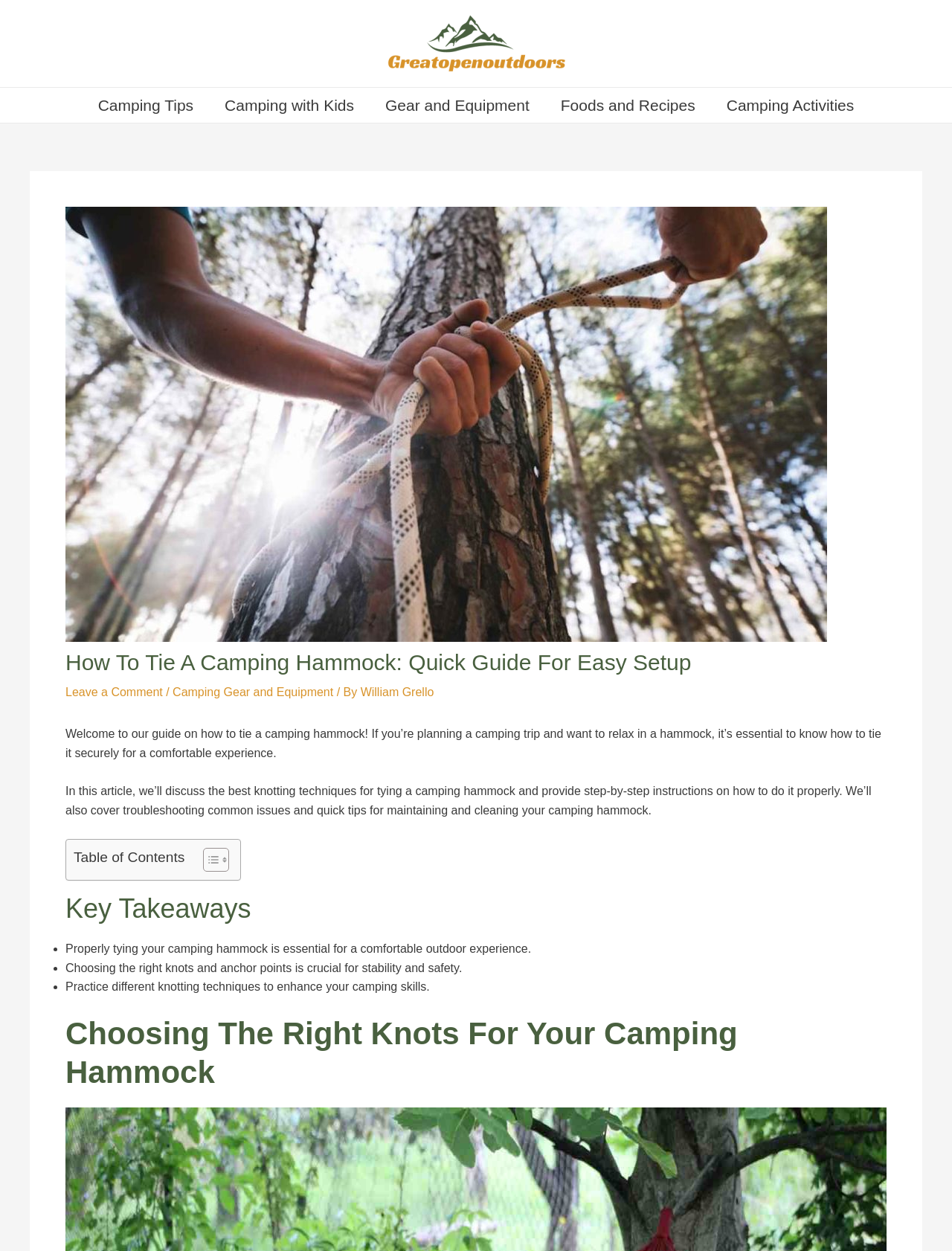Could you highlight the region that needs to be clicked to execute the instruction: "View the 'How to Tie Camping Hammock Quick Guide for Easy Setup..' image"?

[0.069, 0.165, 0.869, 0.513]